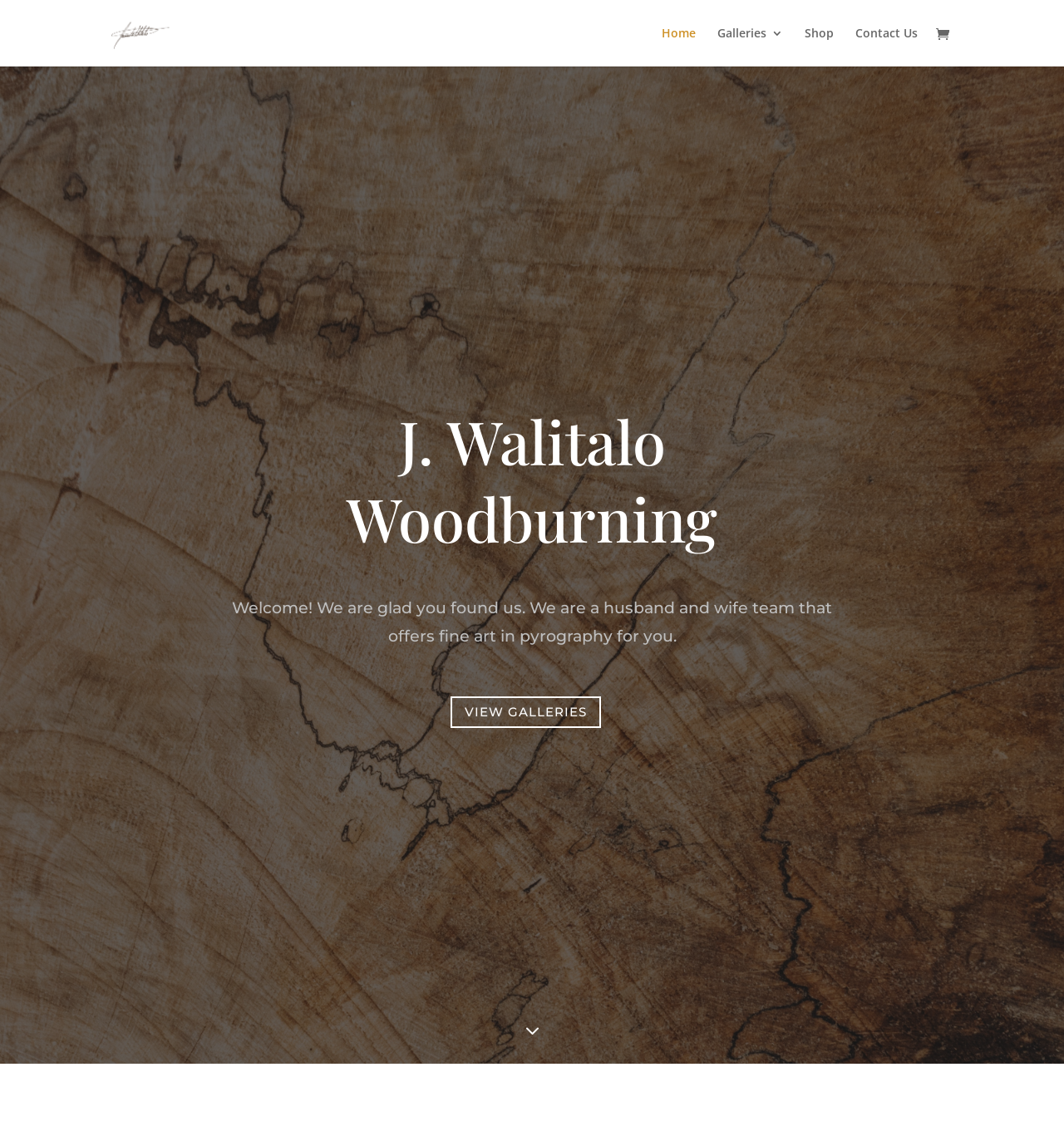Pinpoint the bounding box coordinates of the clickable area needed to execute the instruction: "view more galleries". The coordinates should be specified as four float numbers between 0 and 1, i.e., [left, top, right, bottom].

[0.423, 0.613, 0.565, 0.641]